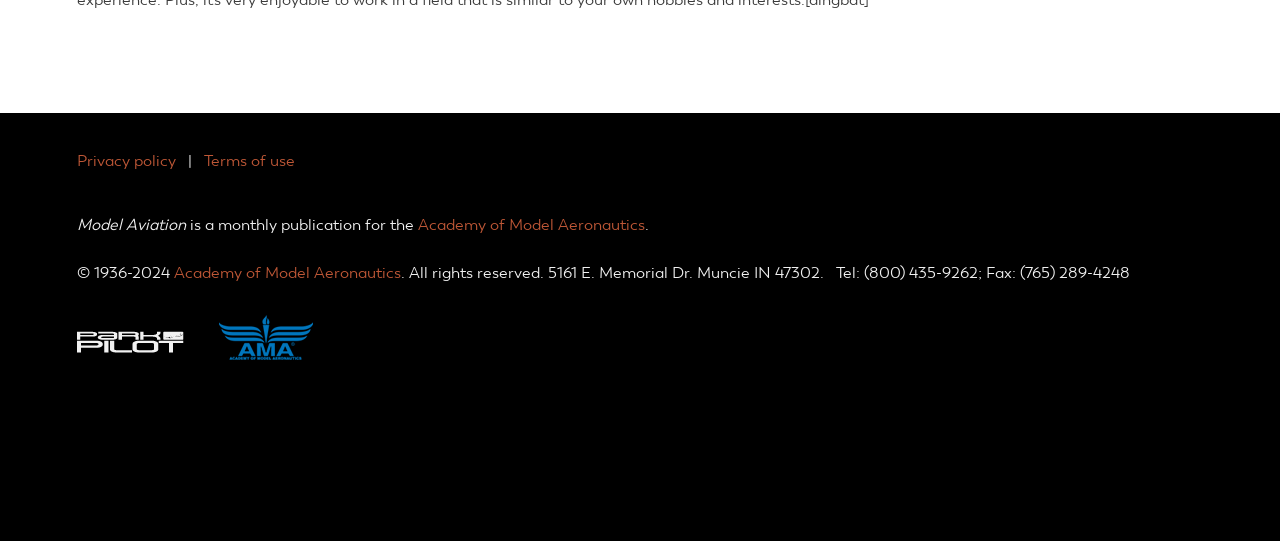What is the phone number of the Academy of Model Aeronautics?
Examine the image closely and answer the question with as much detail as possible.

The answer can be found in the StaticText element with the text 'Tel: (800) 435-9262; Fax: (765) 289-4248' at coordinates [0.313, 0.486, 0.883, 0.521]. This element is a child of the contentinfo element, indicating it is part of the main content of the webpage.